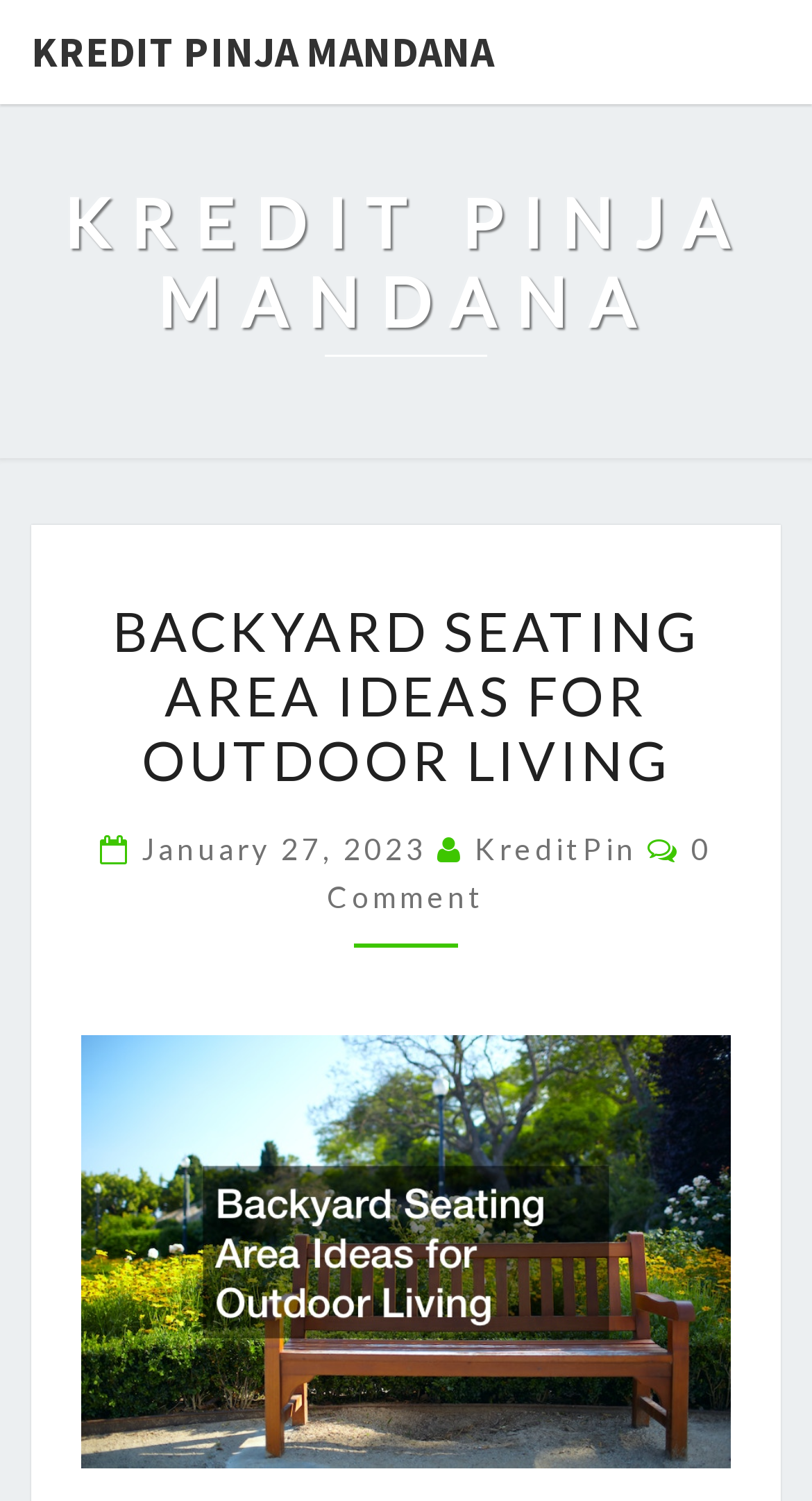Generate the text content of the main heading of the webpage.

KREDIT PINJA MANDANA